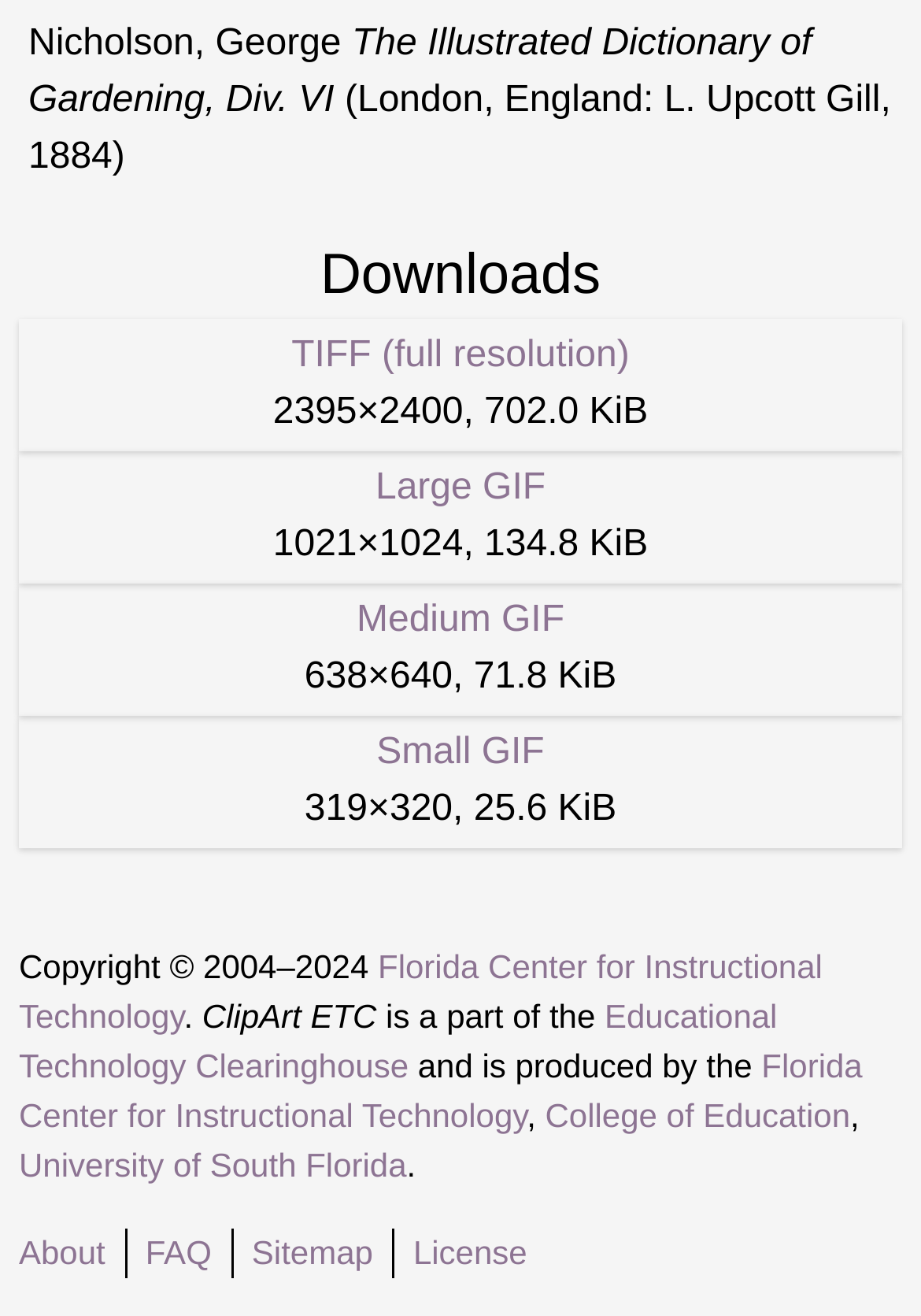Who is the copyright holder?
Answer with a single word or short phrase according to what you see in the image.

Florida Center for Instructional Technology